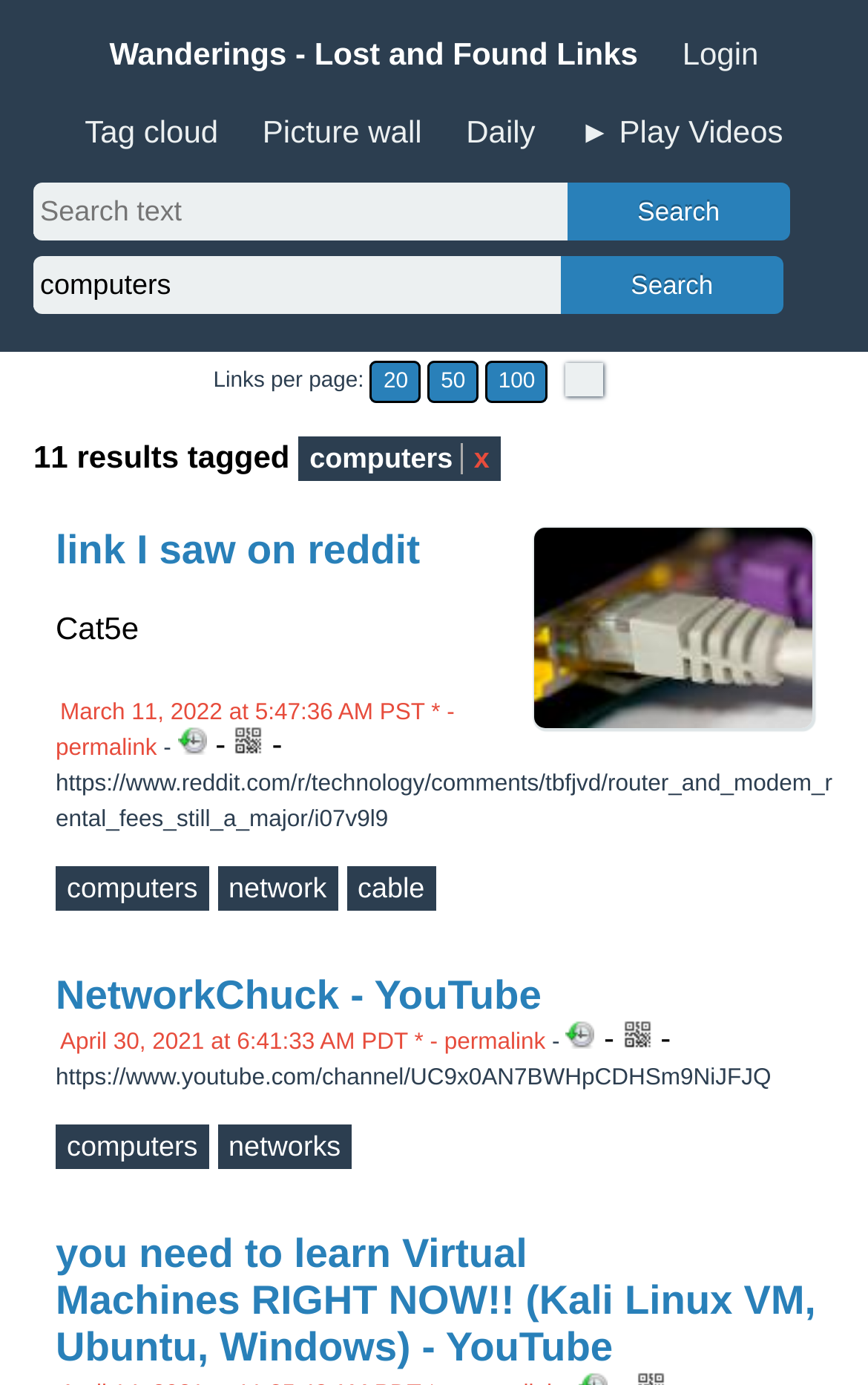What is the link above the 'thumbnail' image?
Look at the image and respond with a single word or a short phrase.

link I saw on reddit